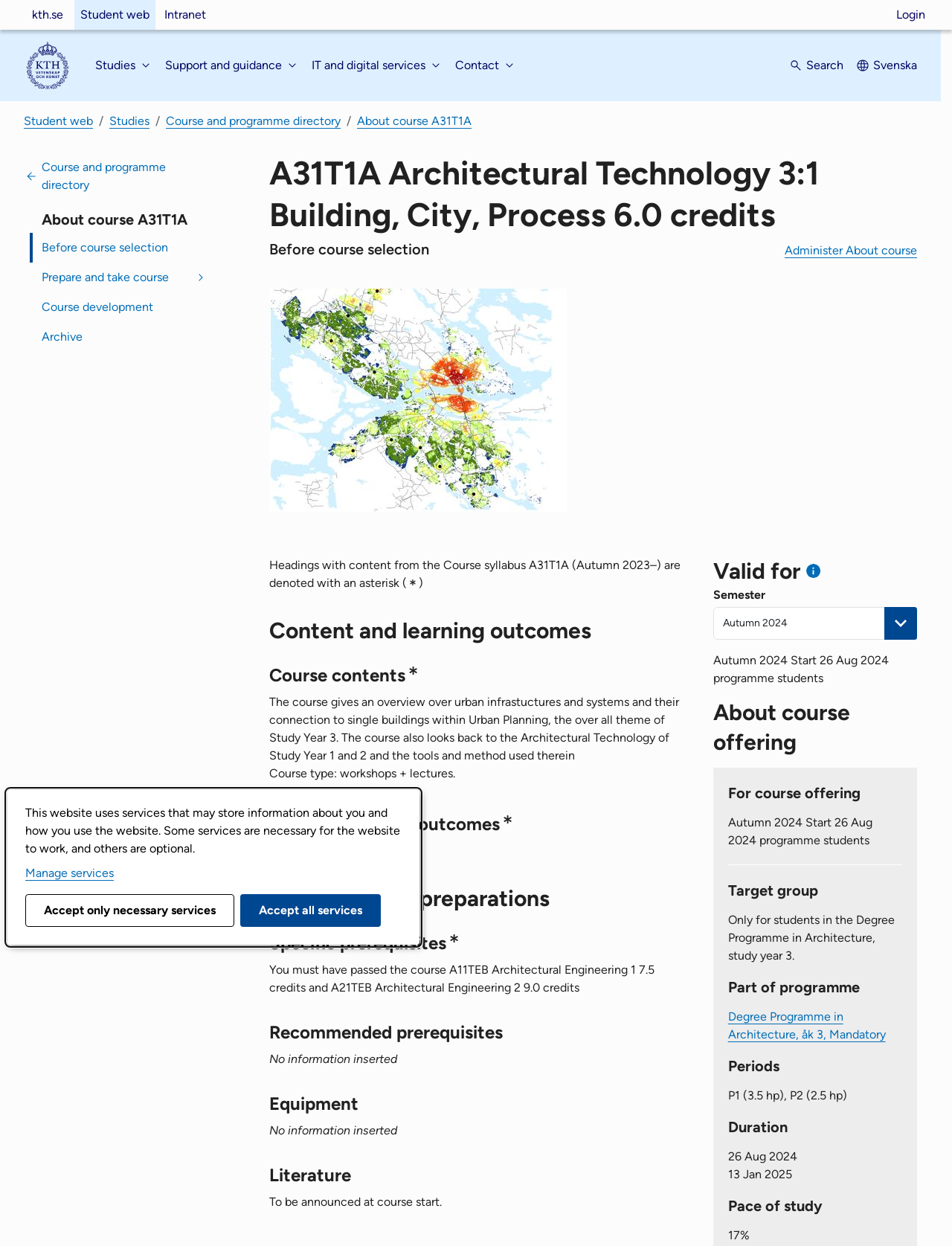Please determine the bounding box coordinates of the element to click on in order to accomplish the following task: "Click on the 'Login' link". Ensure the coordinates are four float numbers ranging from 0 to 1, i.e., [left, top, right, bottom].

[0.941, 0.0, 0.972, 0.024]